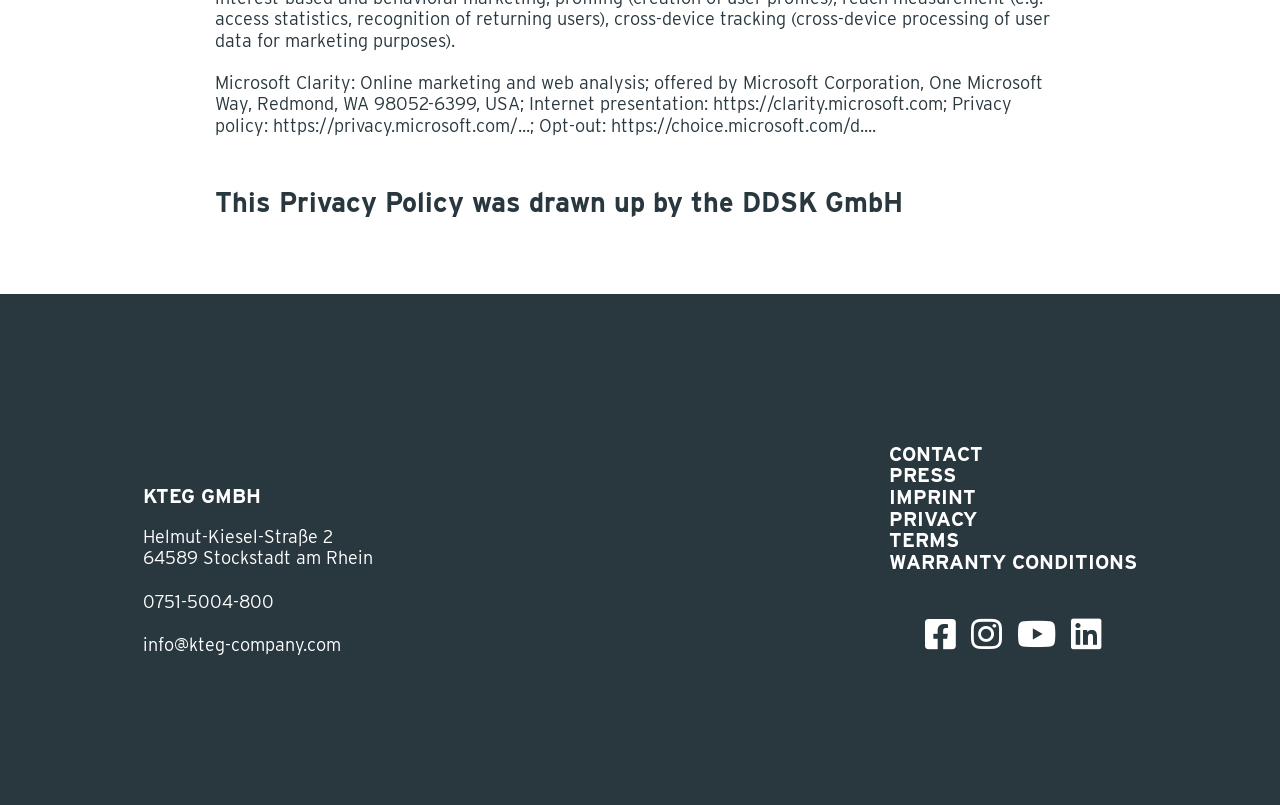How many navigation links are there?
Give a single word or phrase as your answer by examining the image.

6